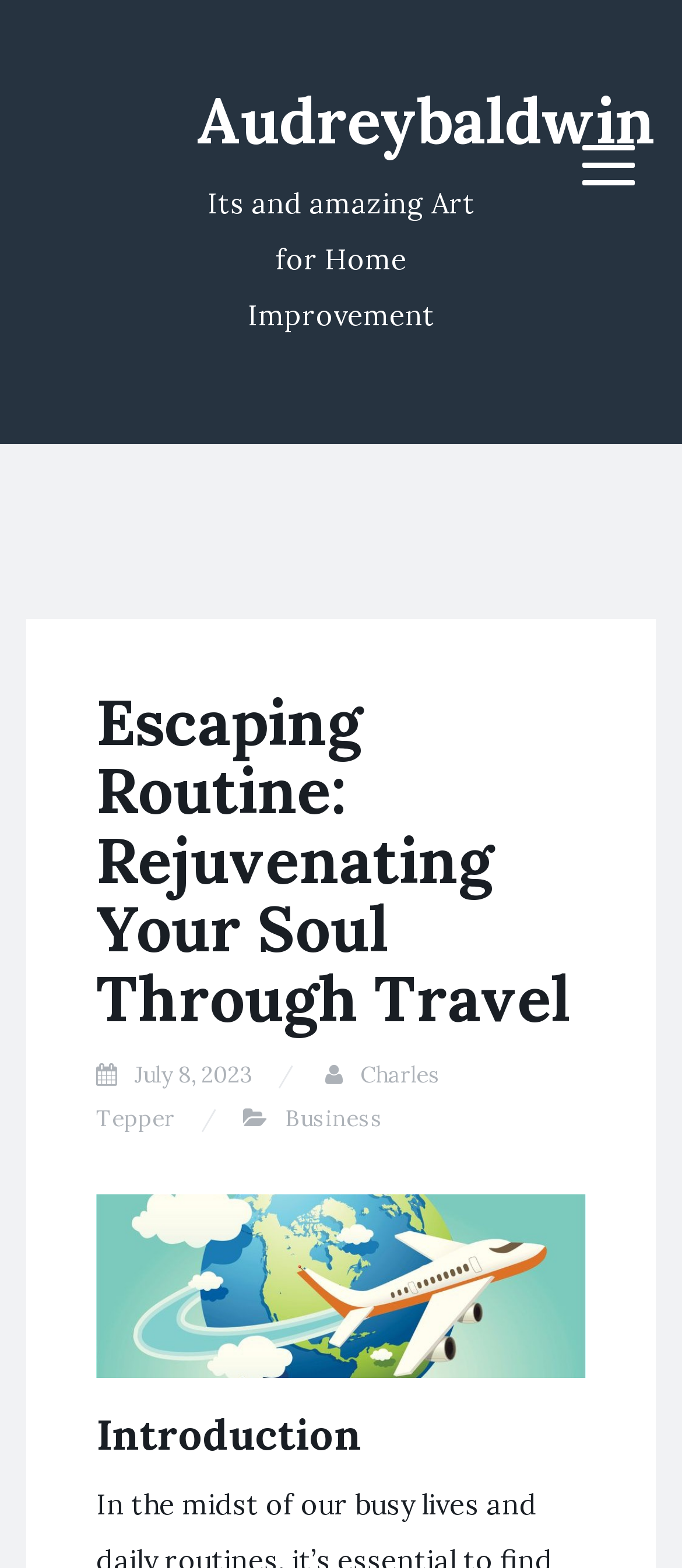What is the category of the article?
Using the image as a reference, answer the question in detail.

The category of the article can be found in the link element with the text 'Business' which is located in the menu section of the webpage.